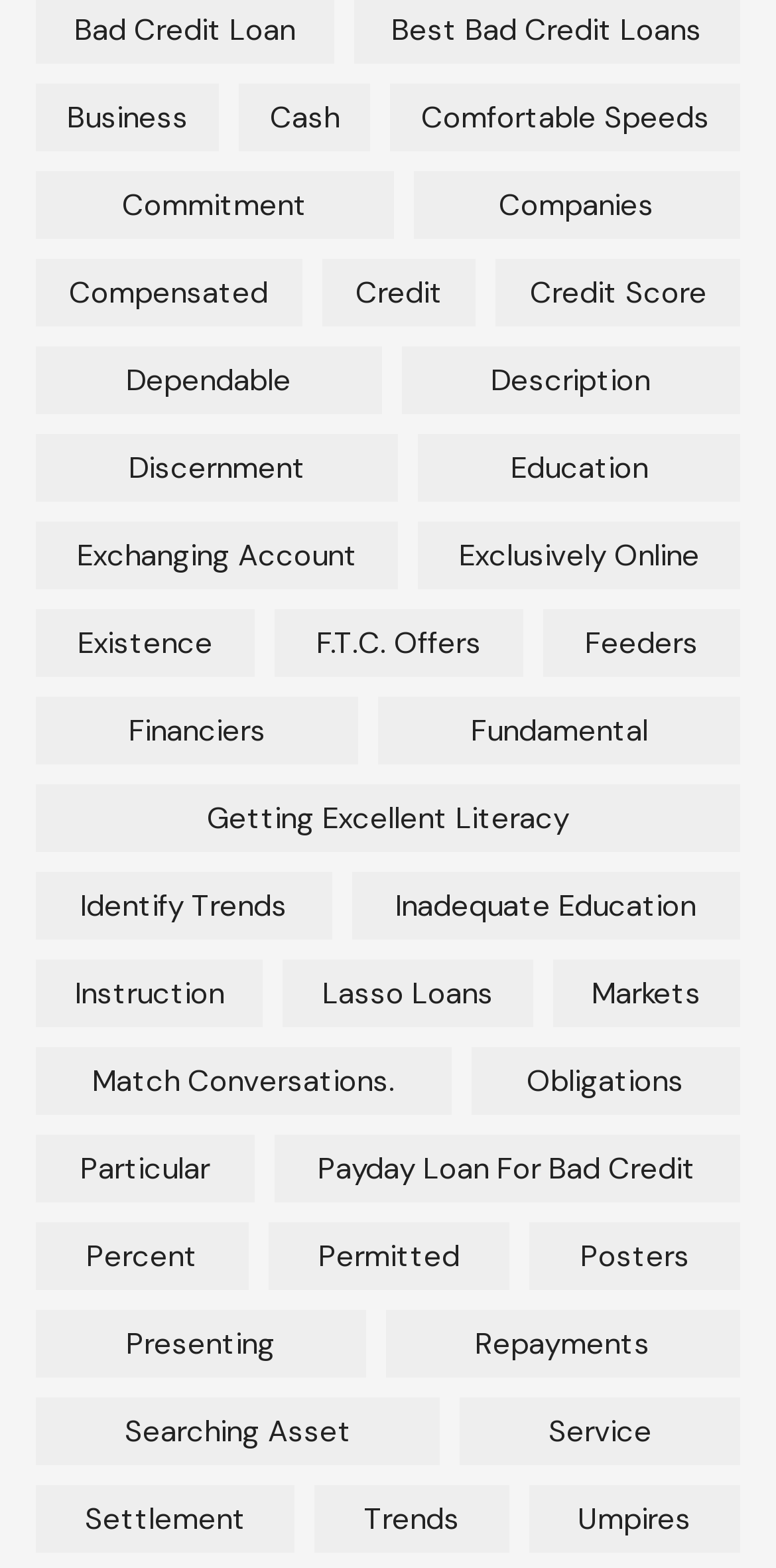What is the vertical position of the link 'Payday loan for bad credit'?
Using the information from the image, answer the question thoroughly.

The link 'Payday loan for bad credit' has a bounding box coordinate y1 value of 0.723, which is roughly in the middle of the webpage vertically.